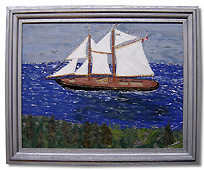Formulate a detailed description of the image content.

This image showcases a vibrant painting by Calvin Woodworth, depicting a classic sailing ship navigating through a beautiful, shimmering sea. The vessel, with its full sails billowing in the wind, is set against a backdrop of a serene sky with subtle clouds, suggesting a peaceful day at sea. In the foreground, a lush green landscape adds depth to the scene, creating an inviting contrast with the deep blue of the ocean. 

Calvin Woodworth, a folk artist from Nova Scotia, began his artistic journey after a life-altering accident in 1996. Initially focused on carving, he found inspiration in subjects like Theodore the Tugboat, eventually transitioning to painting in 2004. This piece exemplifies his unique style, where he meticulously captures intricate details and a sense of place, often working on his relief paintings for up to forty hours. The charming maritime theme reflects his fondness for local churches and harbours, celebrating the beauty of his surroundings.